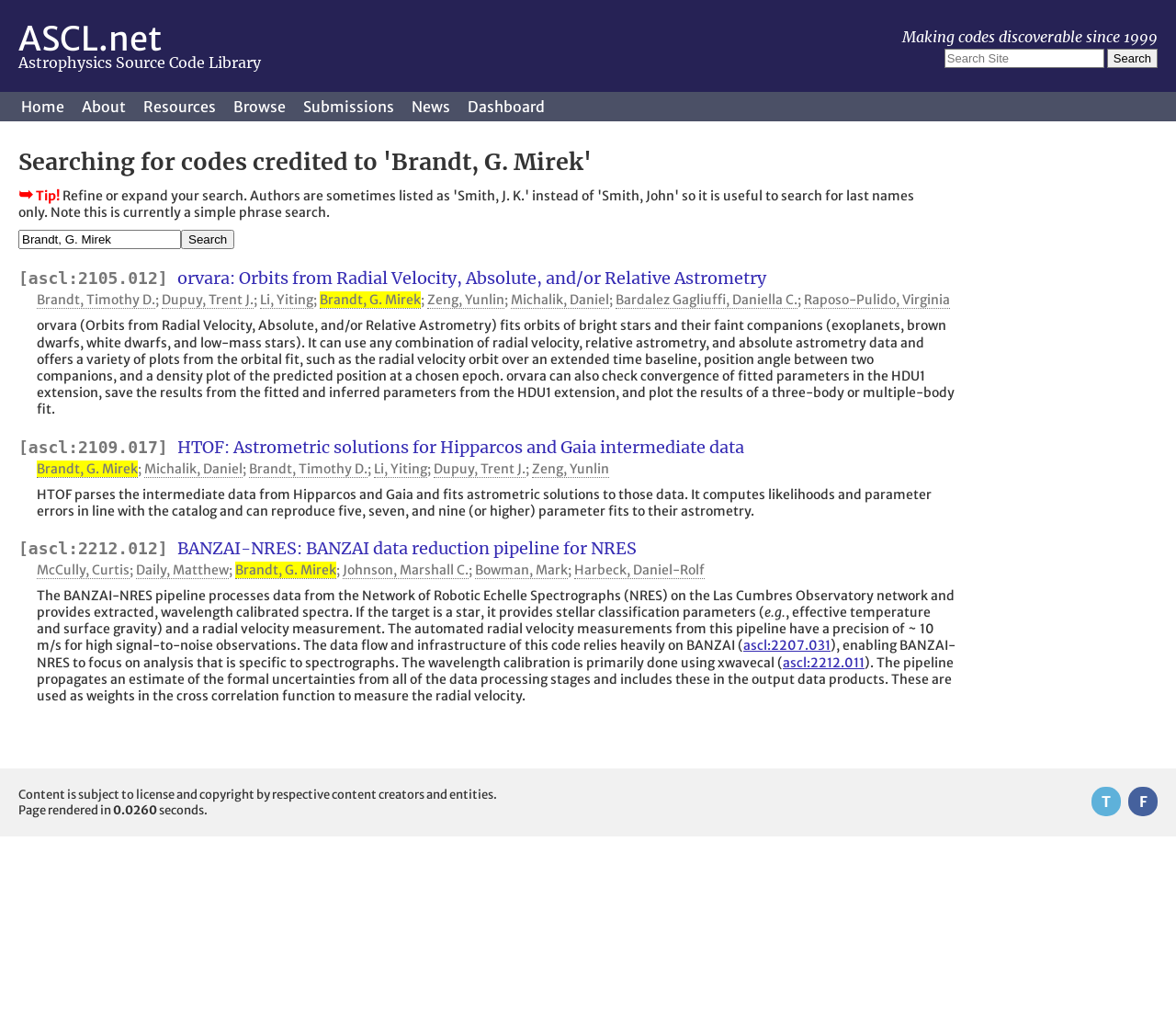Identify the bounding box for the element characterized by the following description: "Brandt, G. Mirek".

[0.2, 0.555, 0.286, 0.572]